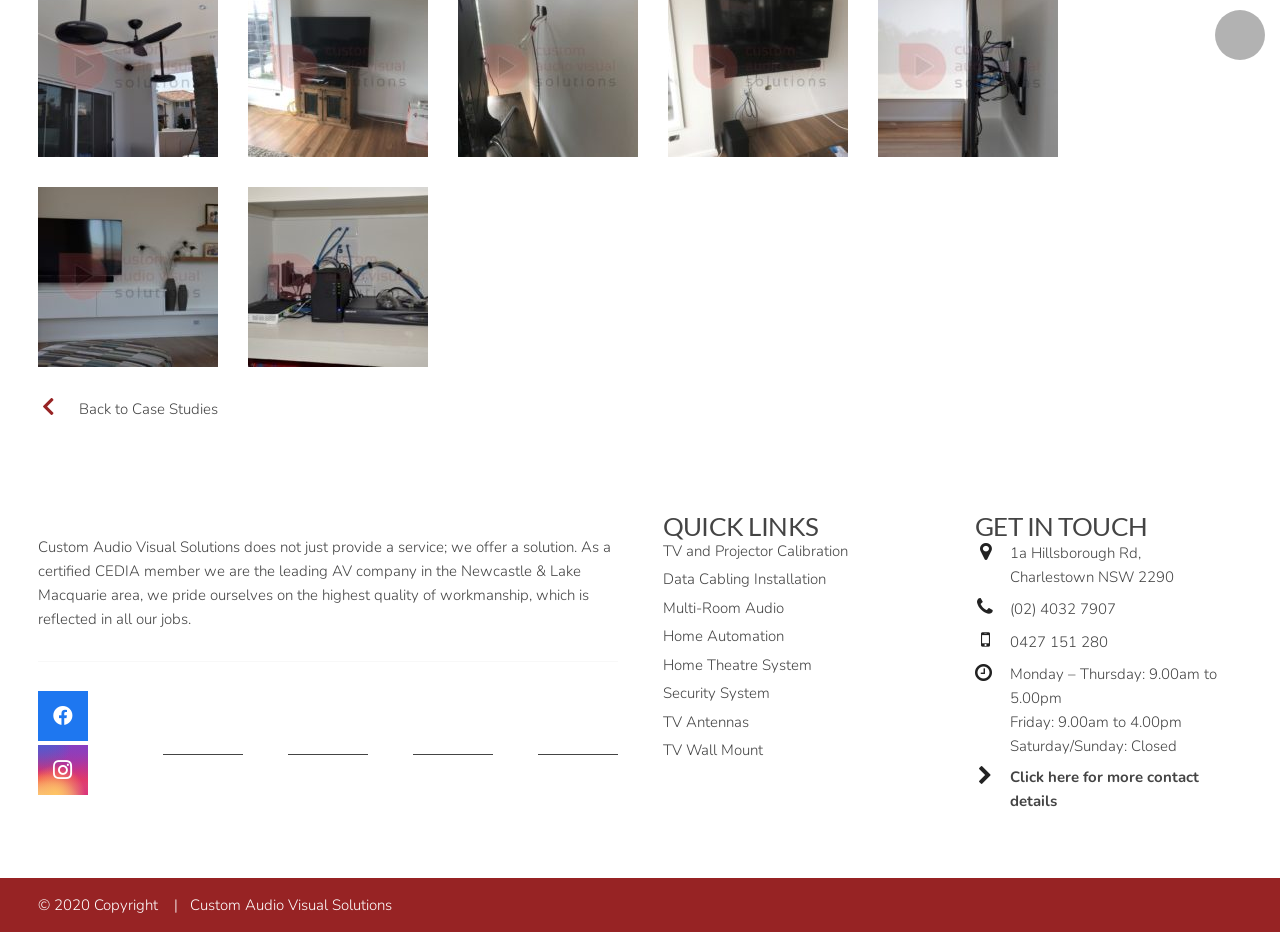Please identify the bounding box coordinates of the region to click in order to complete the task: "Read the news of ON NOW: Summer Music in City Churches: ‘Love’s Labours’ – 6 to 15 June 2024". The coordinates must be four float numbers between 0 and 1, specified as [left, top, right, bottom].

None